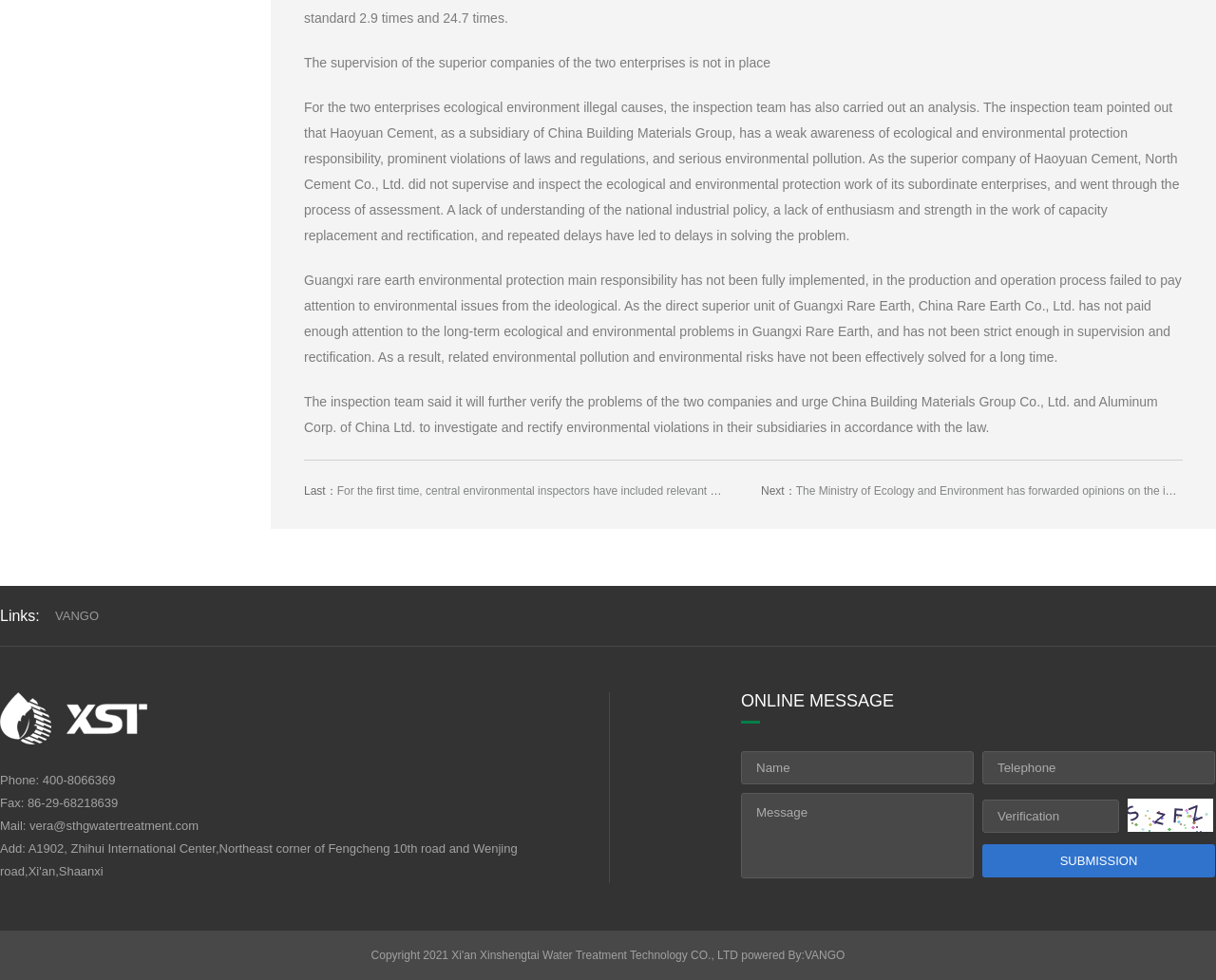Please determine the bounding box coordinates of the element to click in order to execute the following instruction: "Click the link to read the previous news". The coordinates should be four float numbers between 0 and 1, specified as [left, top, right, bottom].

[0.277, 0.494, 0.801, 0.508]